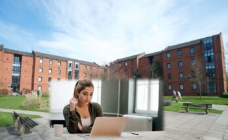Elaborate on the contents of the image in great detail.

The image captures a serene campus scene highlighting a young woman focused on her laptop while seated indoors. The backdrop features a well-maintained outdoor area of what appears to be university housing, characterized by modern brick buildings and landscaped greenery. Sunlight streams through large windows, illuminating her workspace and creating a warm atmosphere. In the distance, a few individuals can be seen strolling along the paved pathways, contributing to the vibrant yet relaxed academic environment associated with the University of Strathclyde. This visual encapsulates the essence of student life, blending academic diligence with a picturesque campus setting.